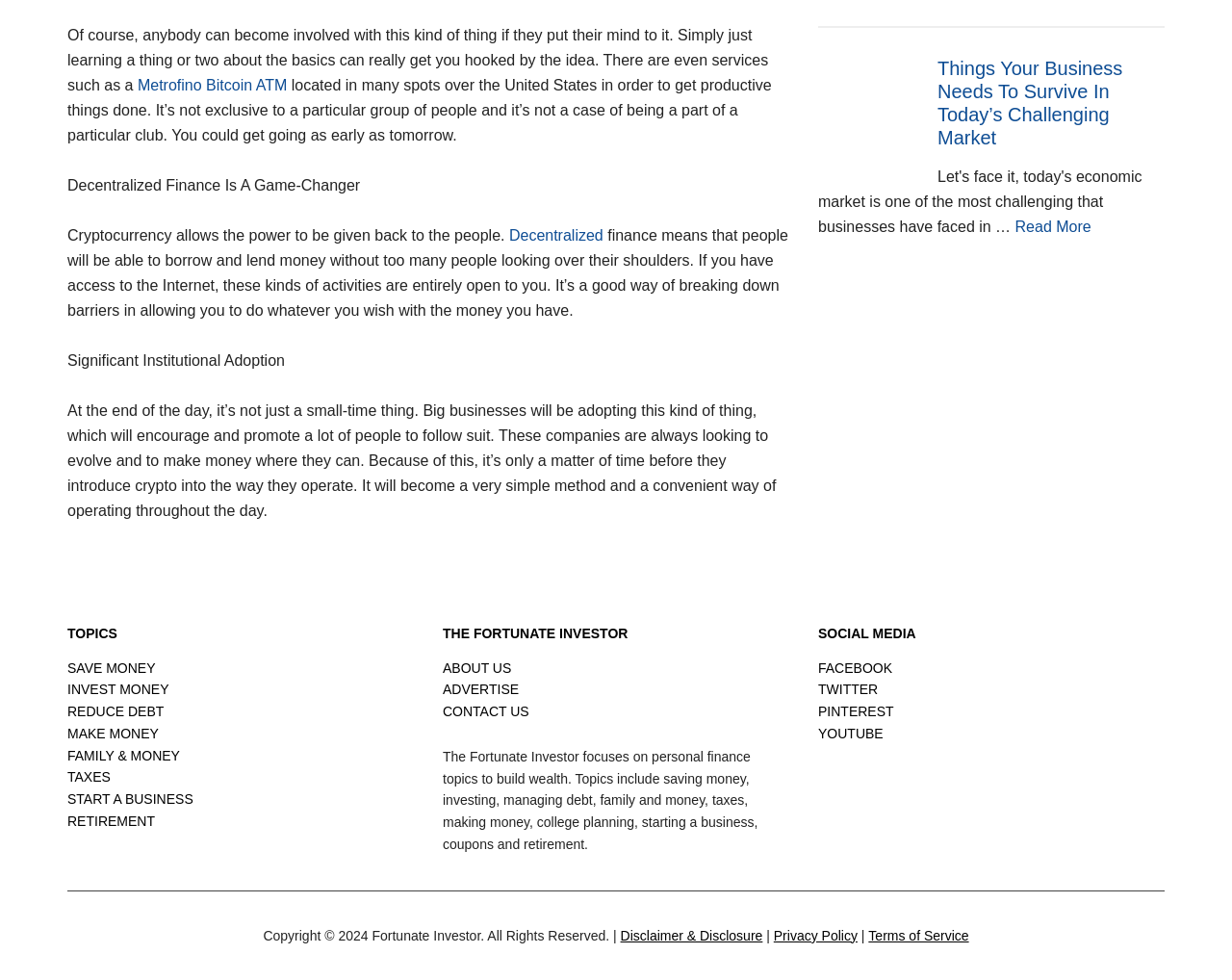What is the purpose of decentralized finance?
Using the details shown in the screenshot, provide a comprehensive answer to the question.

The purpose of decentralized finance is to give the power back to the people, as stated in the static text 'Cryptocurrency allows the power to be given back to the people'.